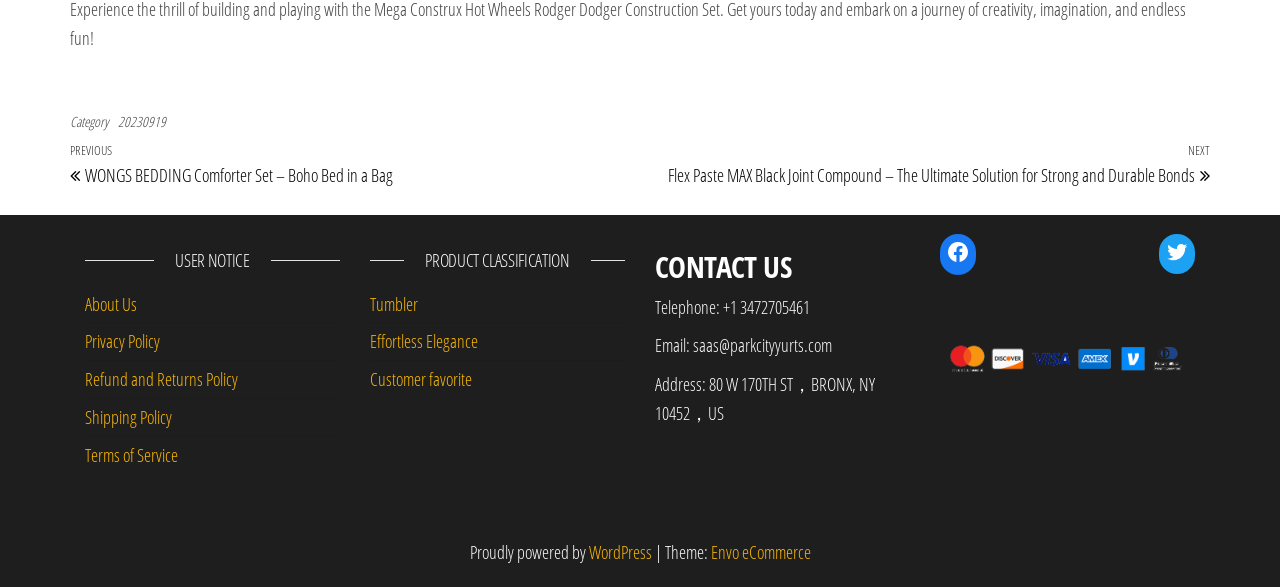Using floating point numbers between 0 and 1, provide the bounding box coordinates in the format (top-left x, top-left y, bottom-right x, bottom-right y). Locate the UI element described here: Refund and Returns Policy

[0.066, 0.625, 0.186, 0.666]